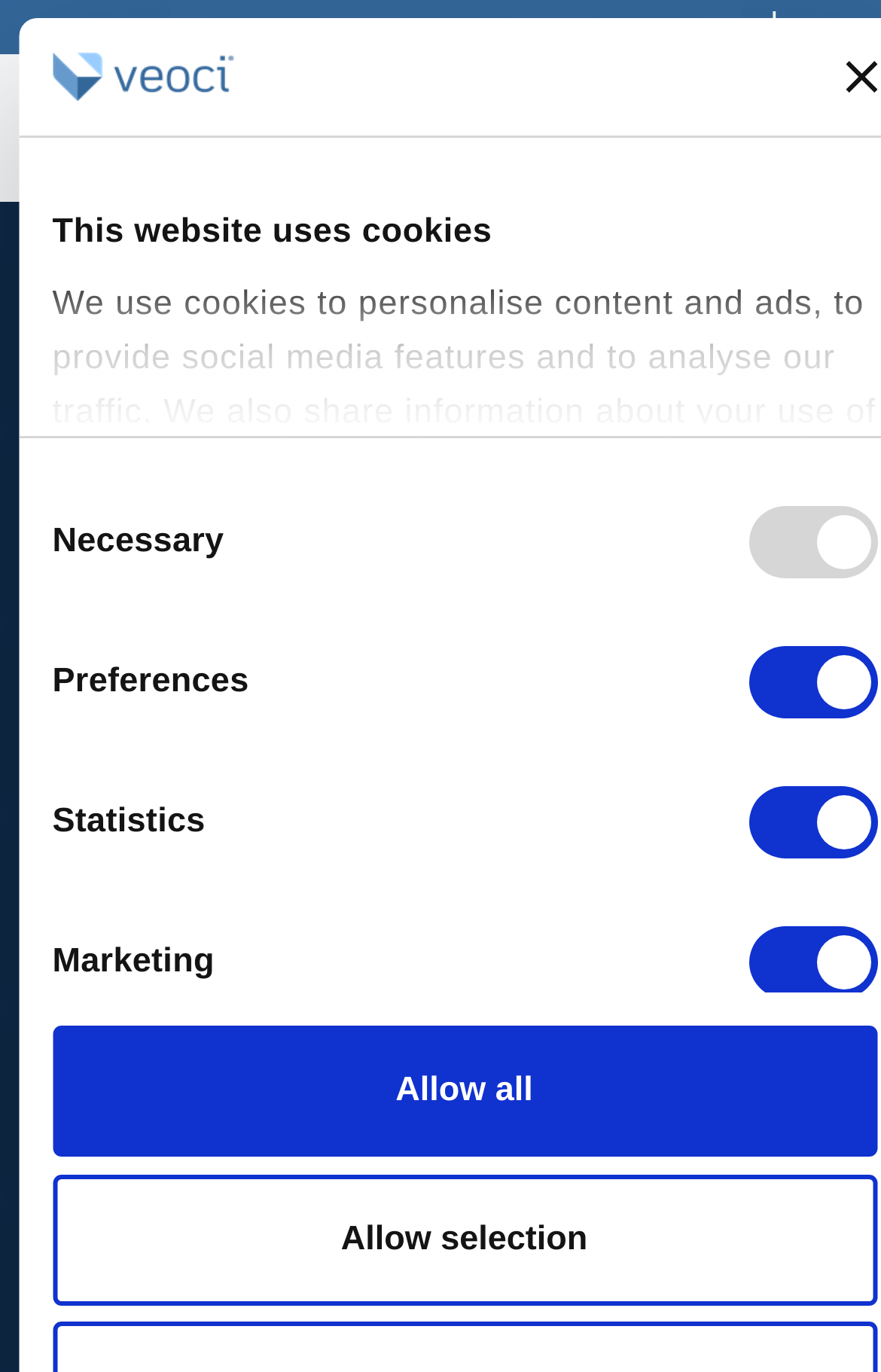How many checkboxes are there in the cookie consent banner?
Please provide a single word or phrase answer based on the image.

4